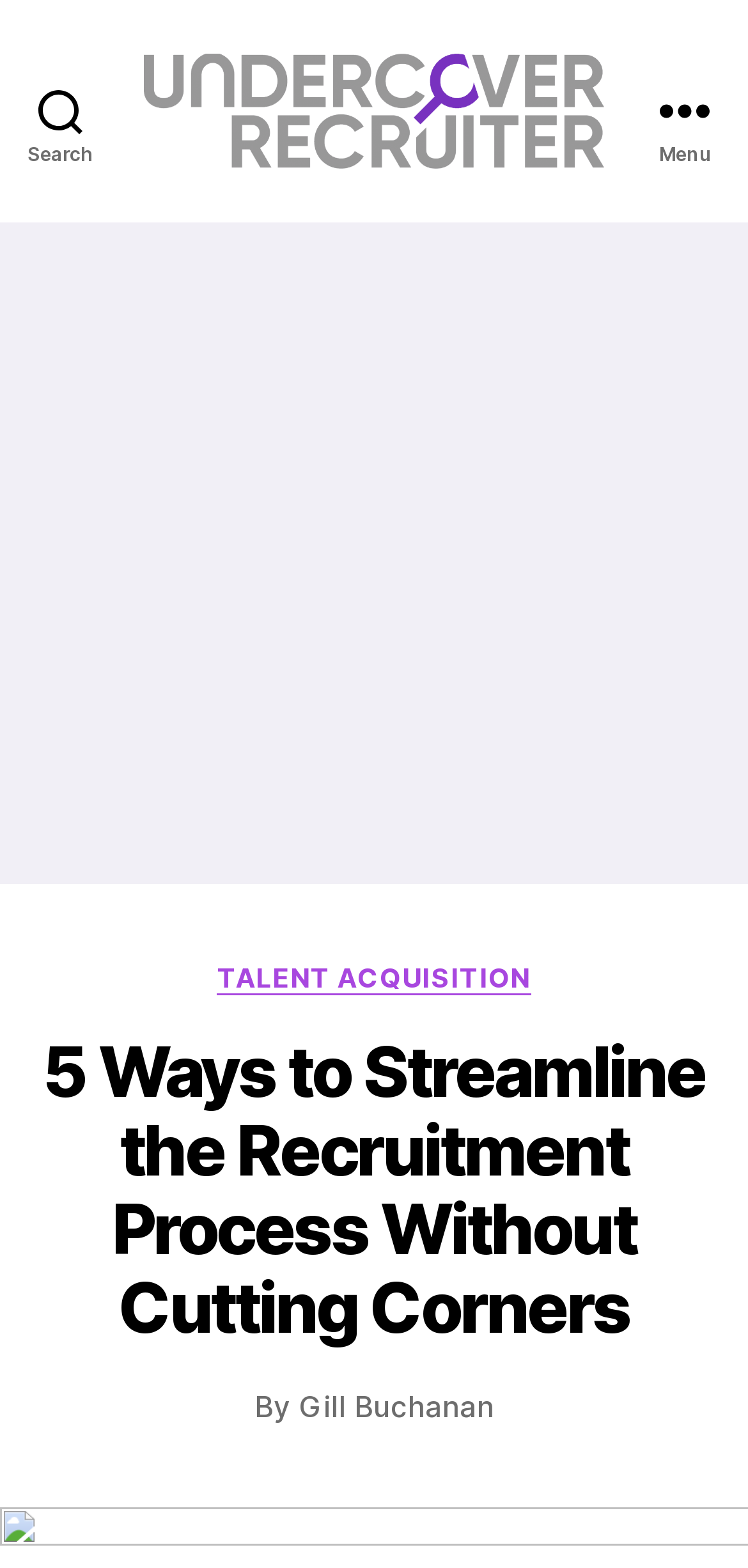Please reply to the following question using a single word or phrase: 
What is the author of the article?

Gill Buchanan